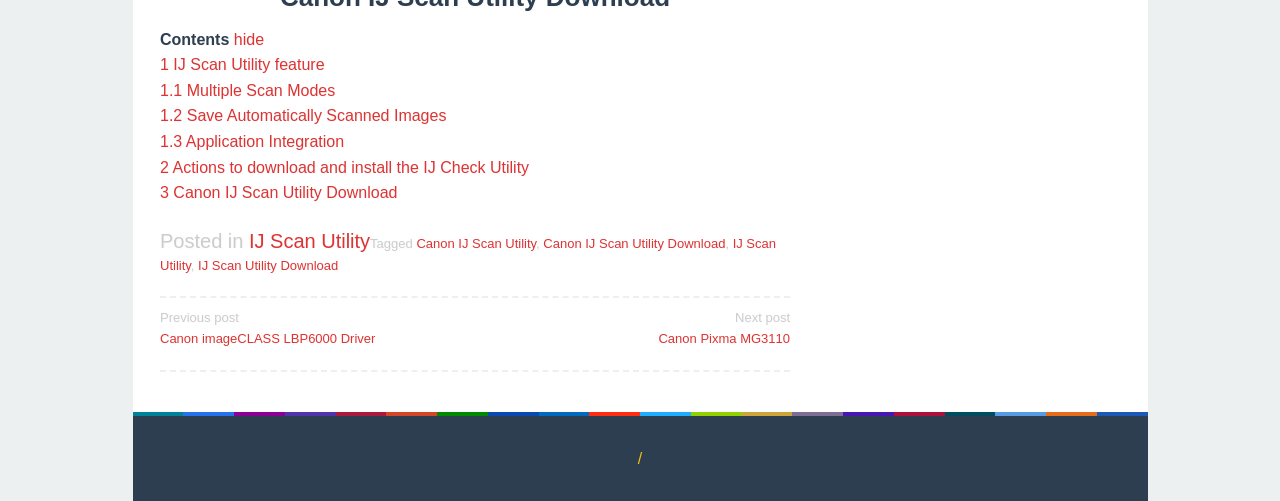Please mark the clickable region by giving the bounding box coordinates needed to complete this instruction: "Click on 'IJ Scan Utility feature'".

[0.125, 0.112, 0.254, 0.146]